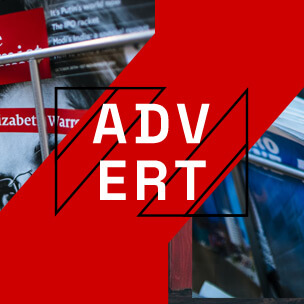Generate a complete and detailed caption for the image.

The image features a dynamic and bold design that captures attention with its vibrant red background intersected by geometric shapes. At the center, the word "ADVERT" is prominently displayed in striking white typography, emphasizing its focus on promotional content. Behind the text, hints of magazine covers are visible, suggesting a connection to media and advertising. The combination of colors and modern layout creates a sense of energy and urgency, inviting viewers to engage with the content being promoted. This composition suggests a contemporary approach to advertising, appealing to a diverse audience interested in current trends and information.